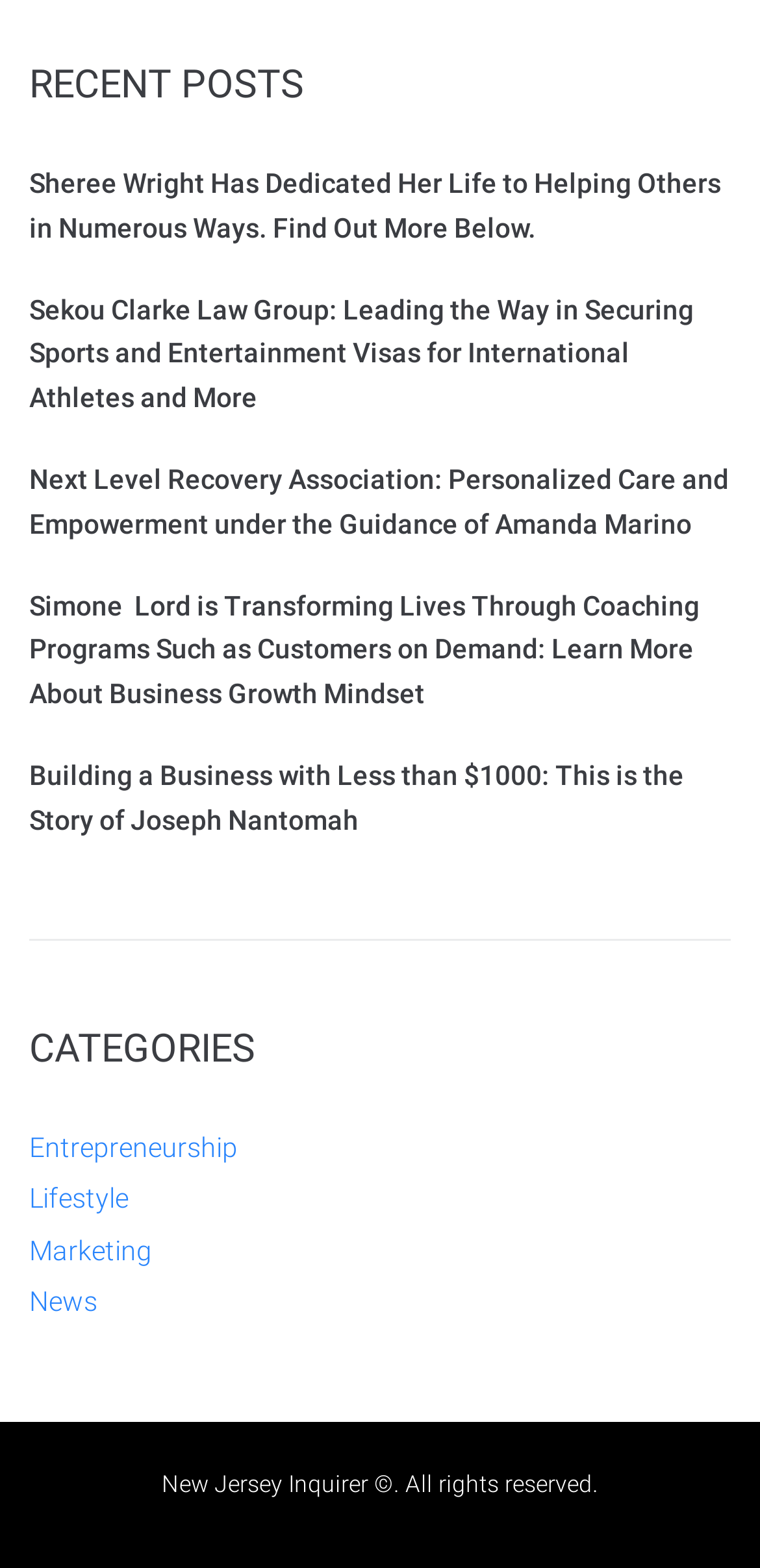Identify the bounding box coordinates of the specific part of the webpage to click to complete this instruction: "check news category".

[0.038, 0.82, 0.128, 0.84]